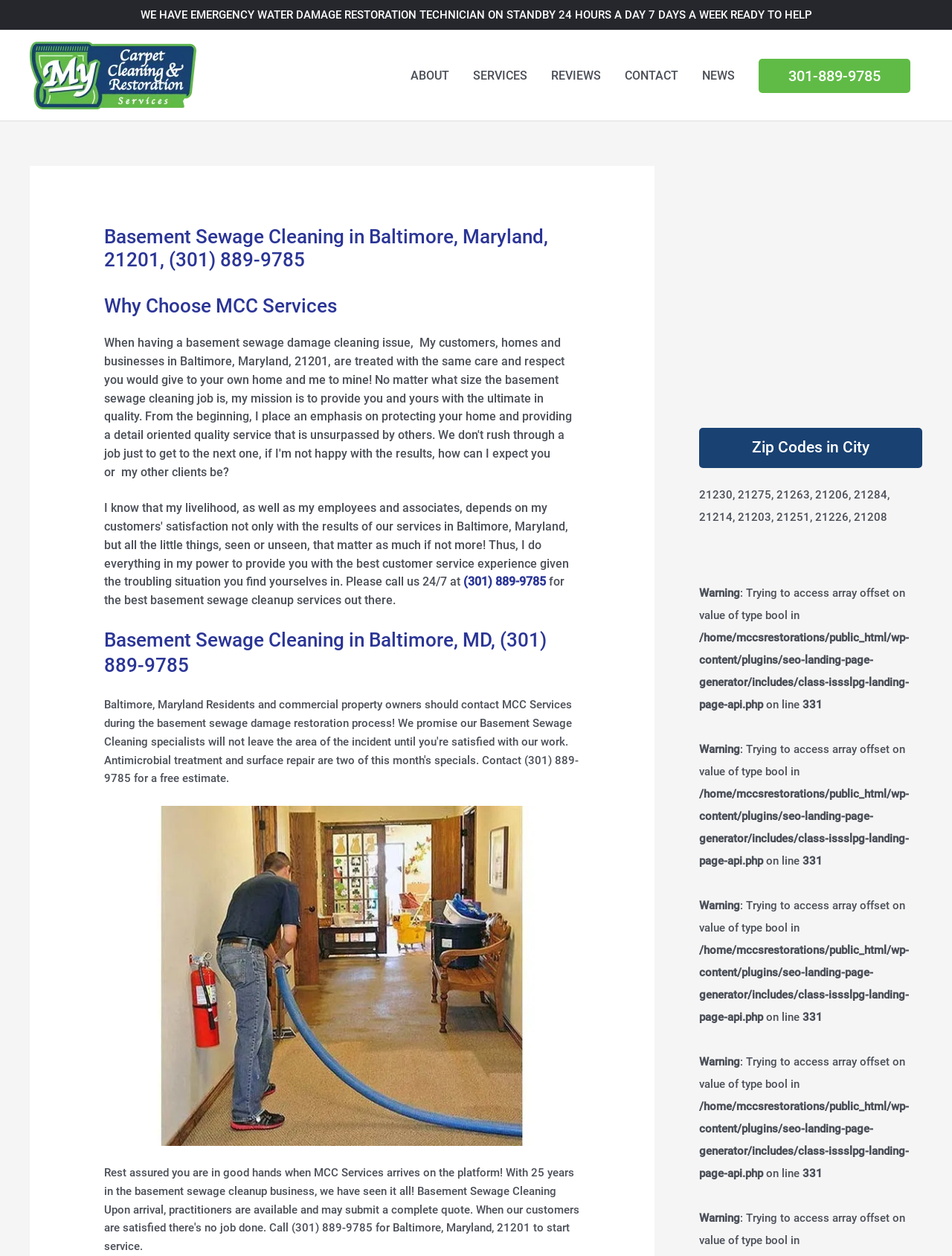Provide the bounding box coordinates of the section that needs to be clicked to accomplish the following instruction: "Read the ABOUT section."

[0.431, 0.054, 0.472, 0.065]